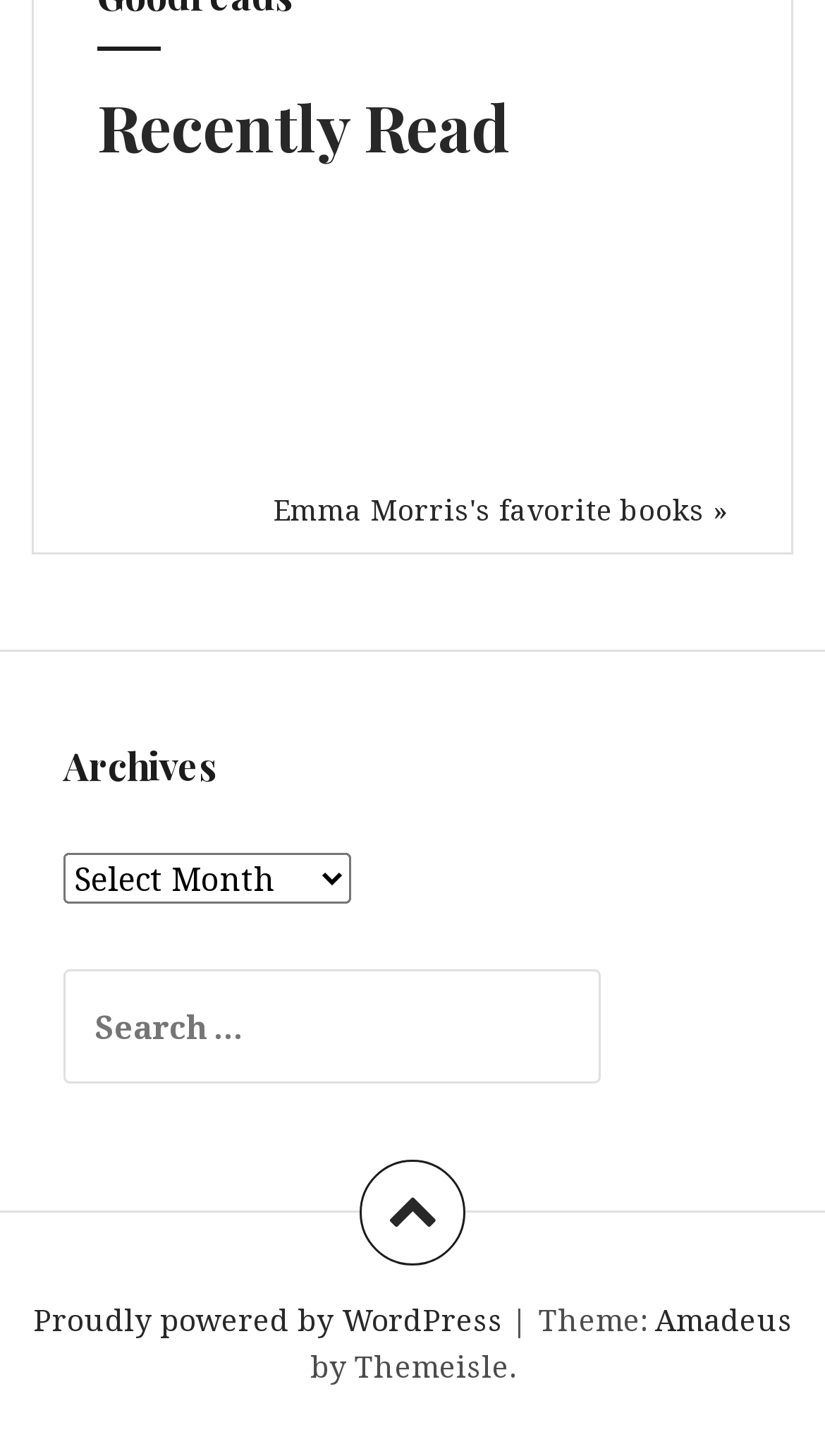Pinpoint the bounding box coordinates of the area that must be clicked to complete this instruction: "Follow North Shore Daily Post on social media".

None